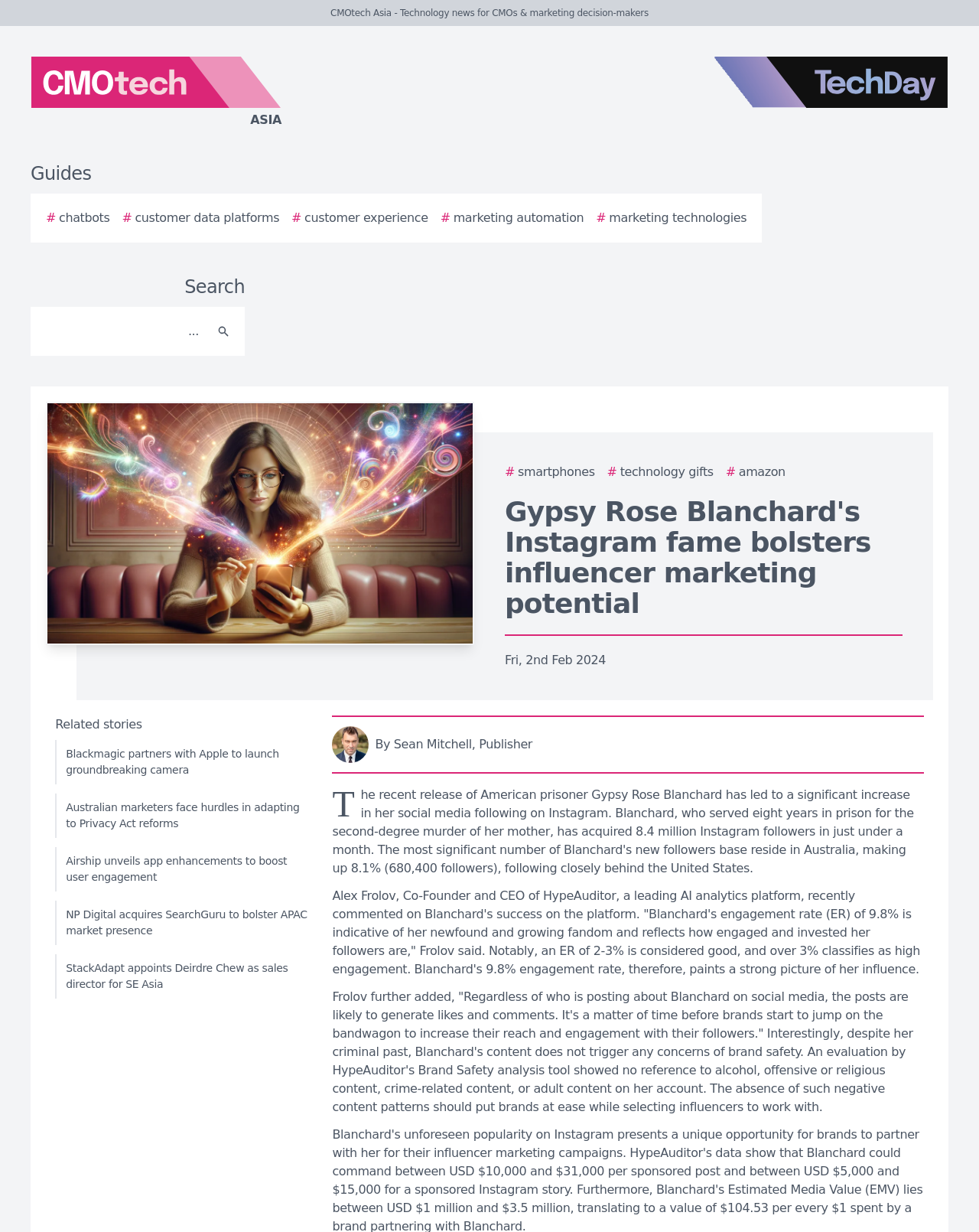Analyze the image and answer the question with as much detail as possible: 
What is the name of the website?

I determined the answer by looking at the top-left corner of the webpage, where the logo and website name 'CMOtech Asia' are located.